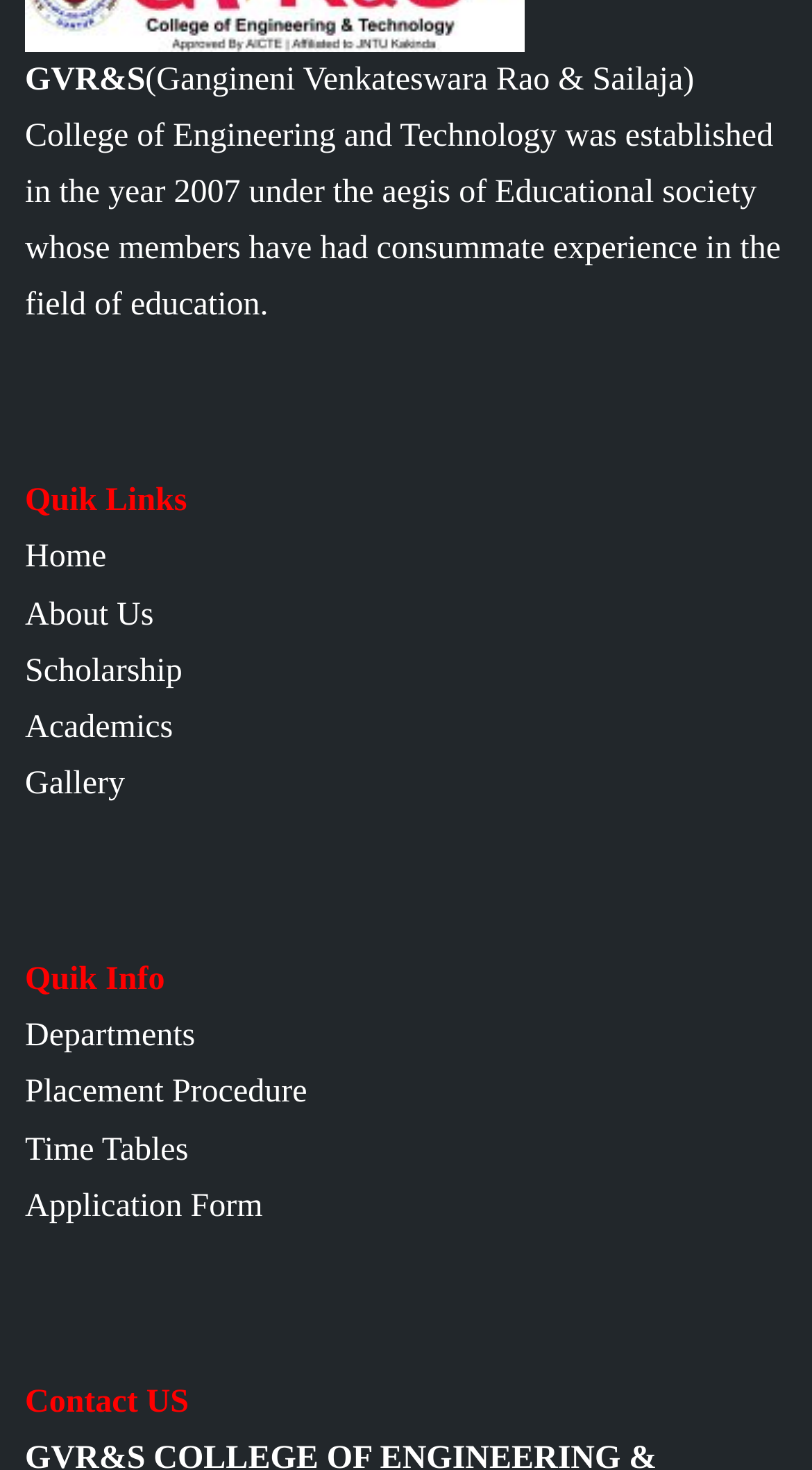What is the last quick info link?
Based on the image, provide your answer in one word or phrase.

Application Form